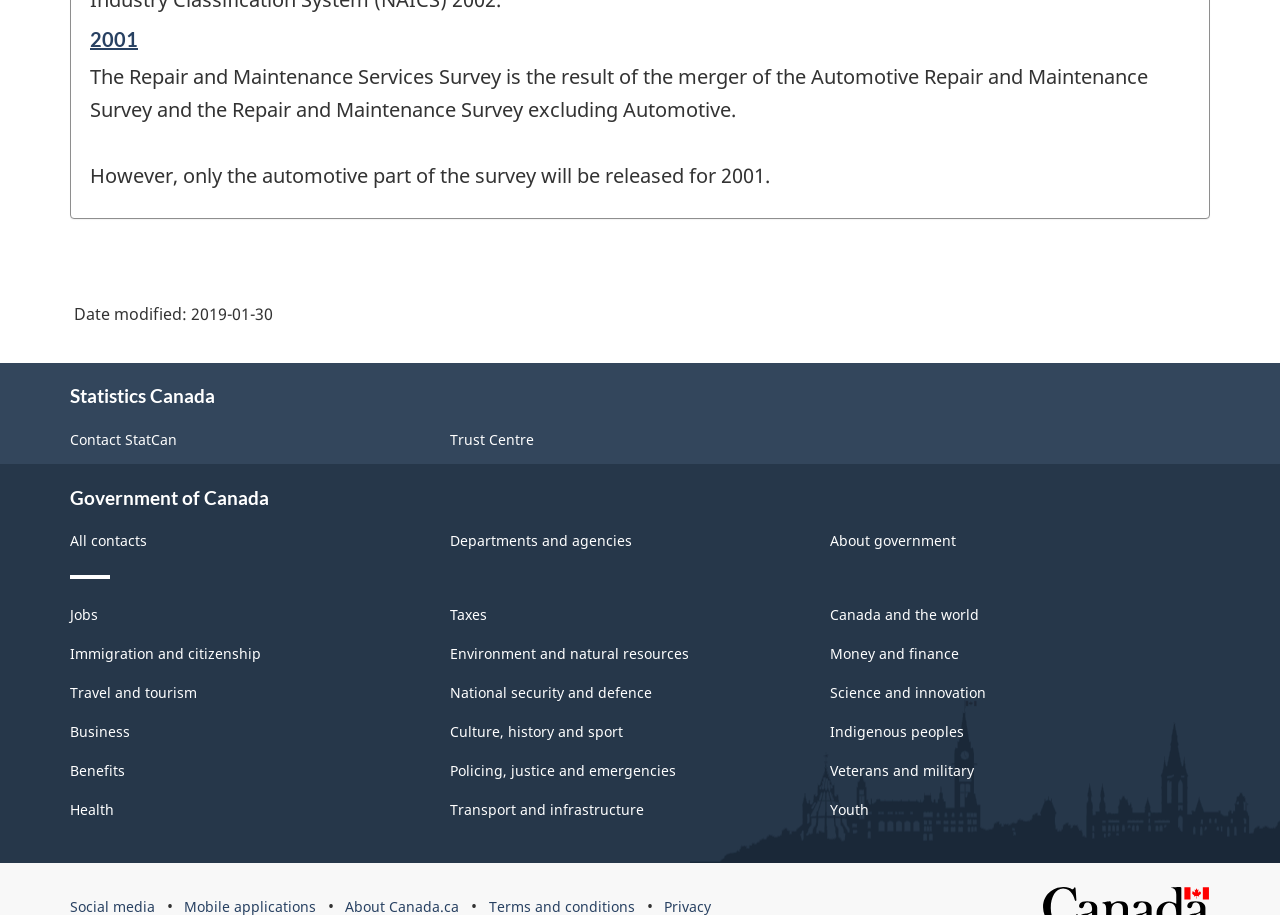Kindly provide the bounding box coordinates of the section you need to click on to fulfill the given instruction: "Click the 'Jobs' link".

[0.055, 0.661, 0.077, 0.682]